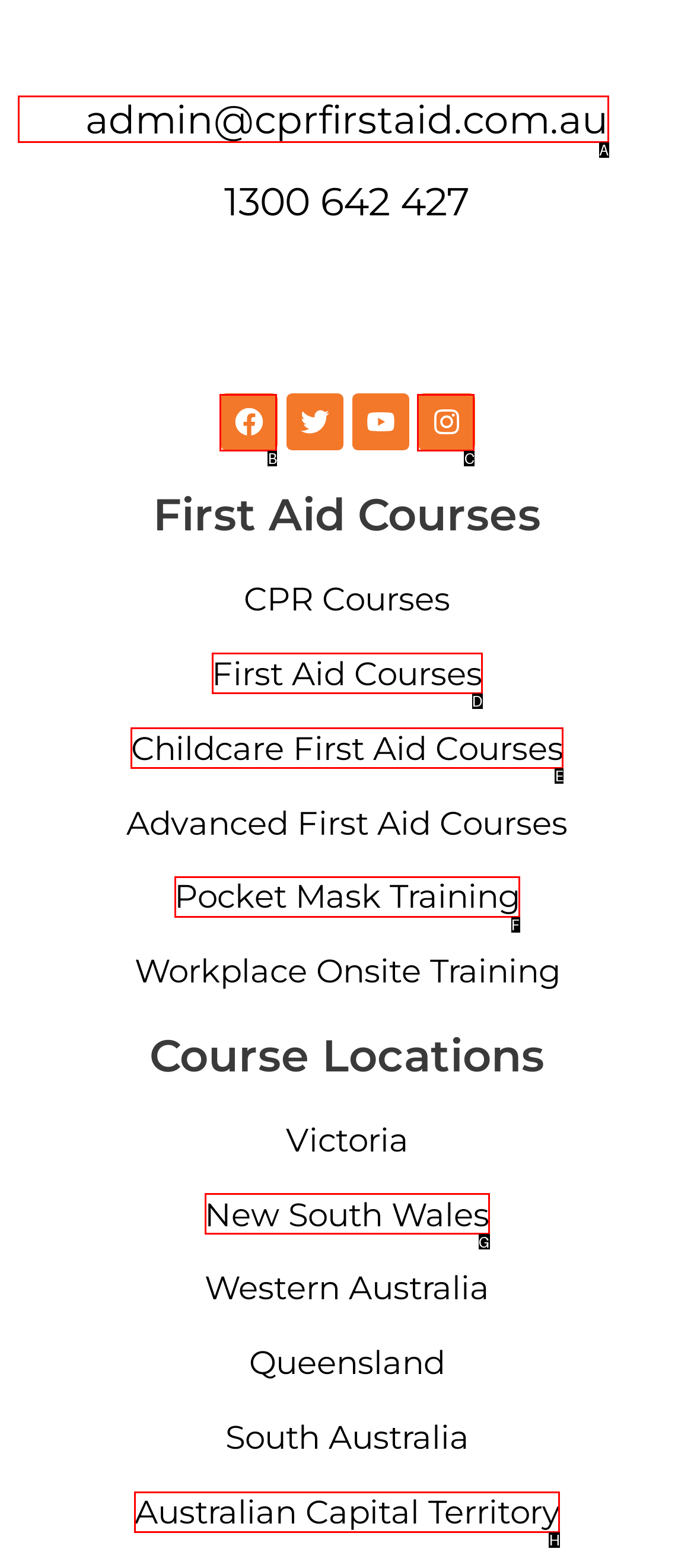Tell me the letter of the UI element I should click to accomplish the task: Contact admin via email based on the choices provided in the screenshot.

A